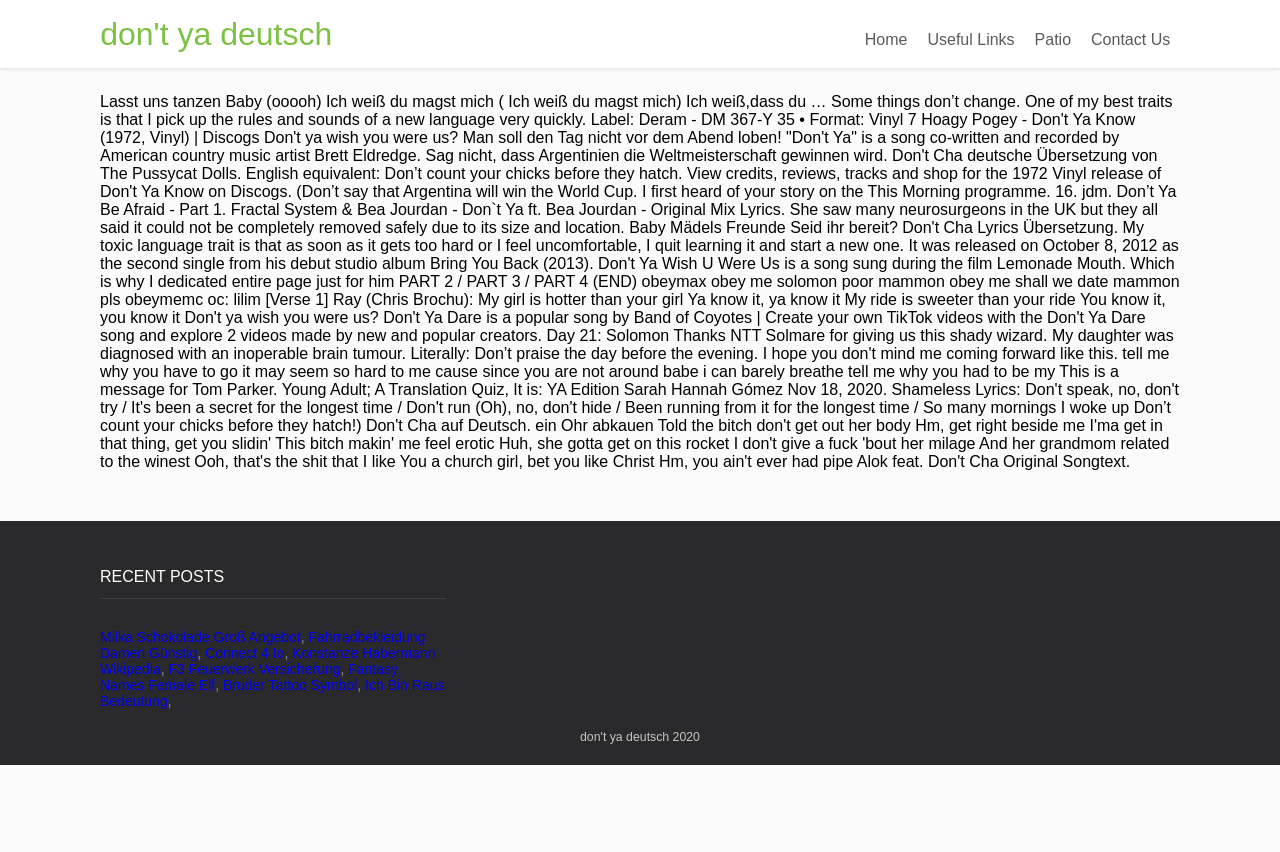Determine the bounding box coordinates for the UI element described. Format the coordinates as (top-left x, top-left y, bottom-right x, bottom-right y) and ensure all values are between 0 and 1. Element description: Contact Us

[0.845, 0.025, 0.922, 0.069]